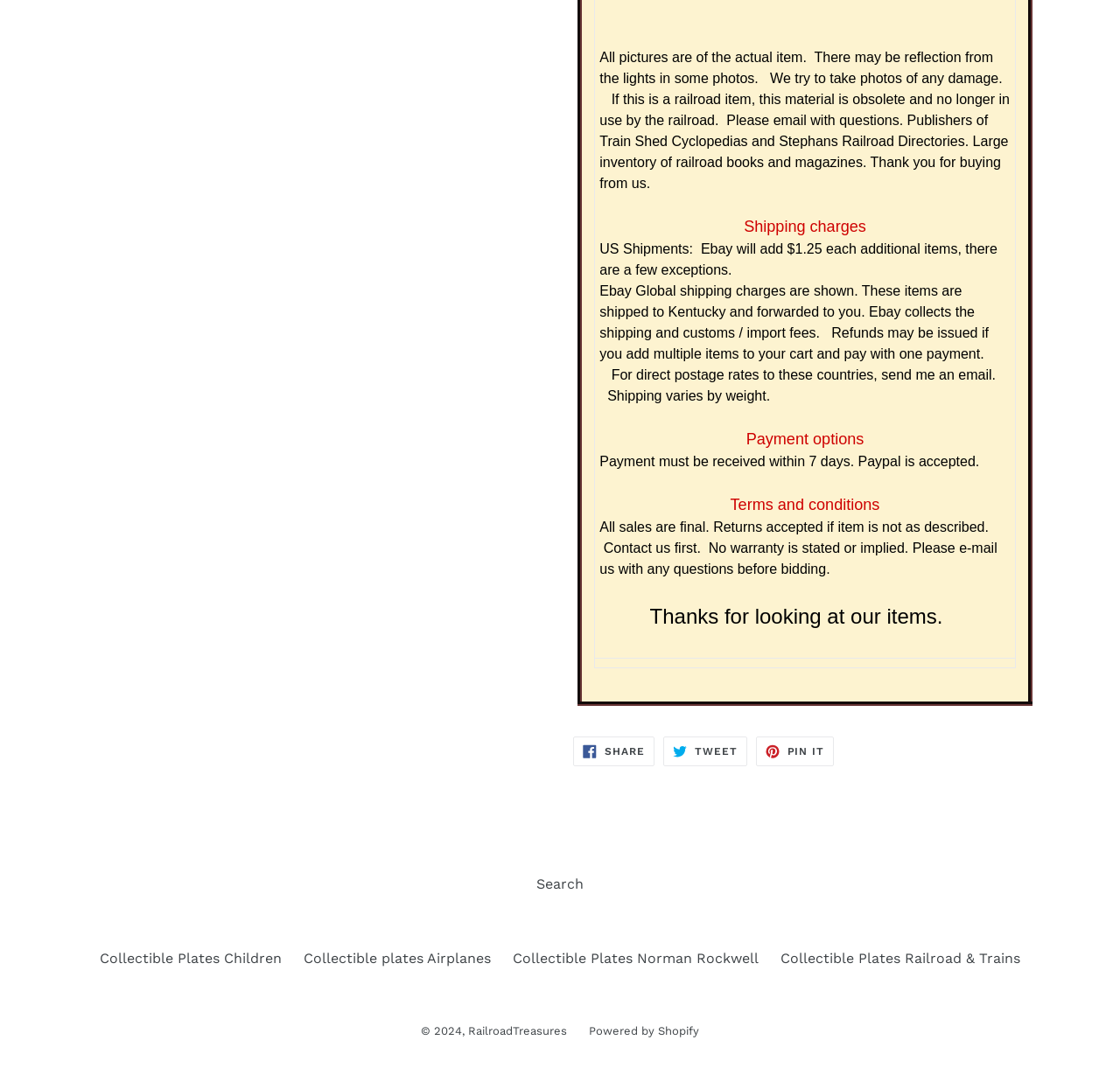Determine the bounding box coordinates for the area you should click to complete the following instruction: "Share on Facebook".

[0.512, 0.676, 0.584, 0.703]